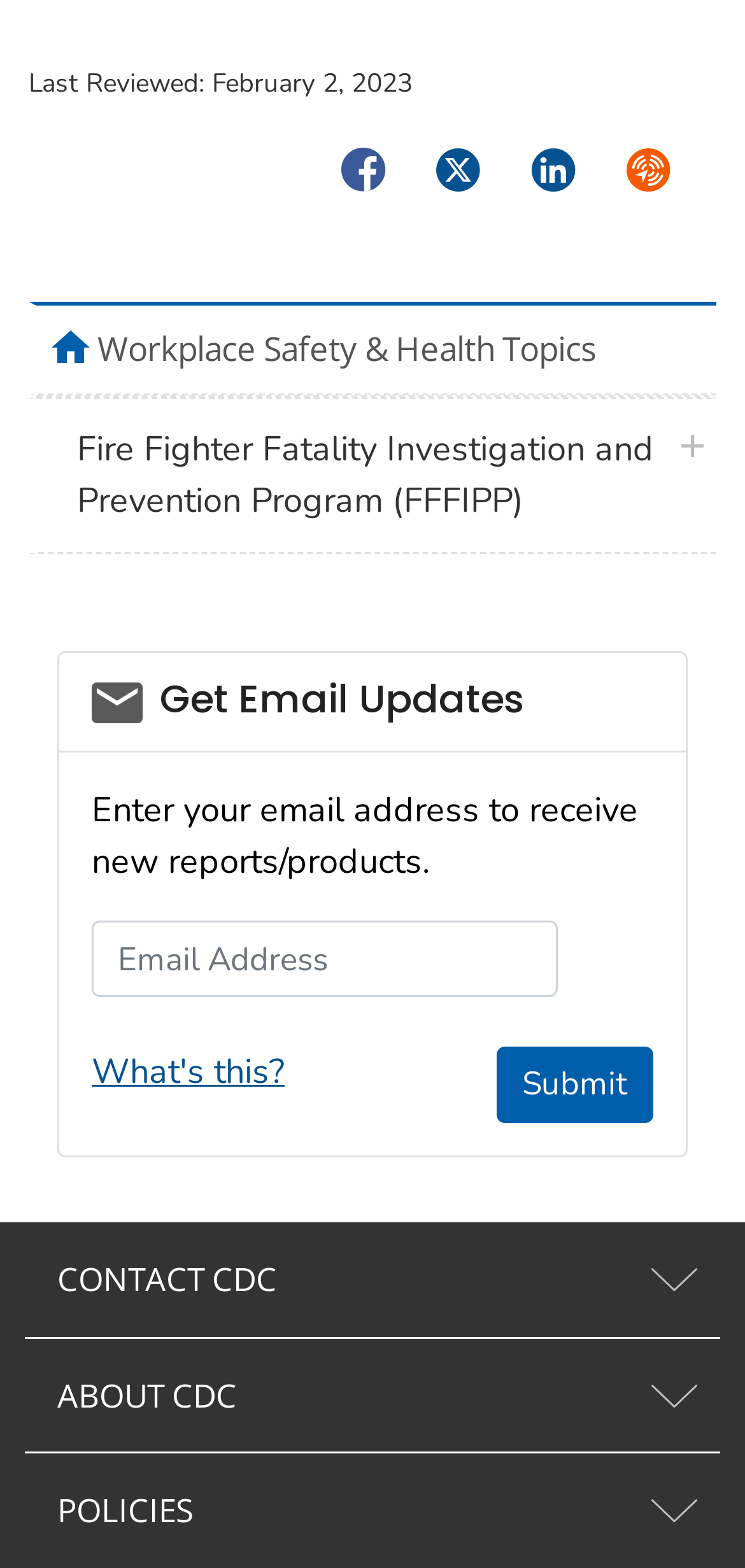What is the purpose of the textbox?
Please answer using one word or phrase, based on the screenshot.

Enter email address